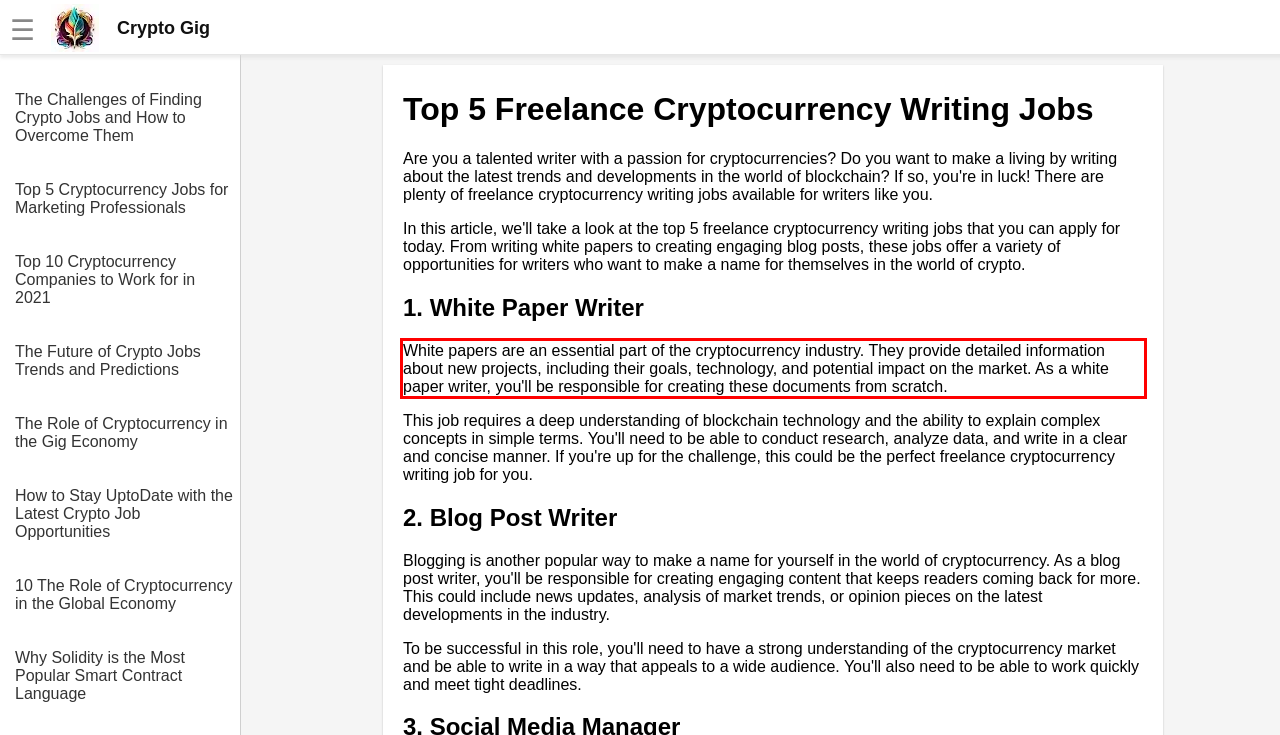Given the screenshot of the webpage, identify the red bounding box, and recognize the text content inside that red bounding box.

White papers are an essential part of the cryptocurrency industry. They provide detailed information about new projects, including their goals, technology, and potential impact on the market. As a white paper writer, you'll be responsible for creating these documents from scratch.